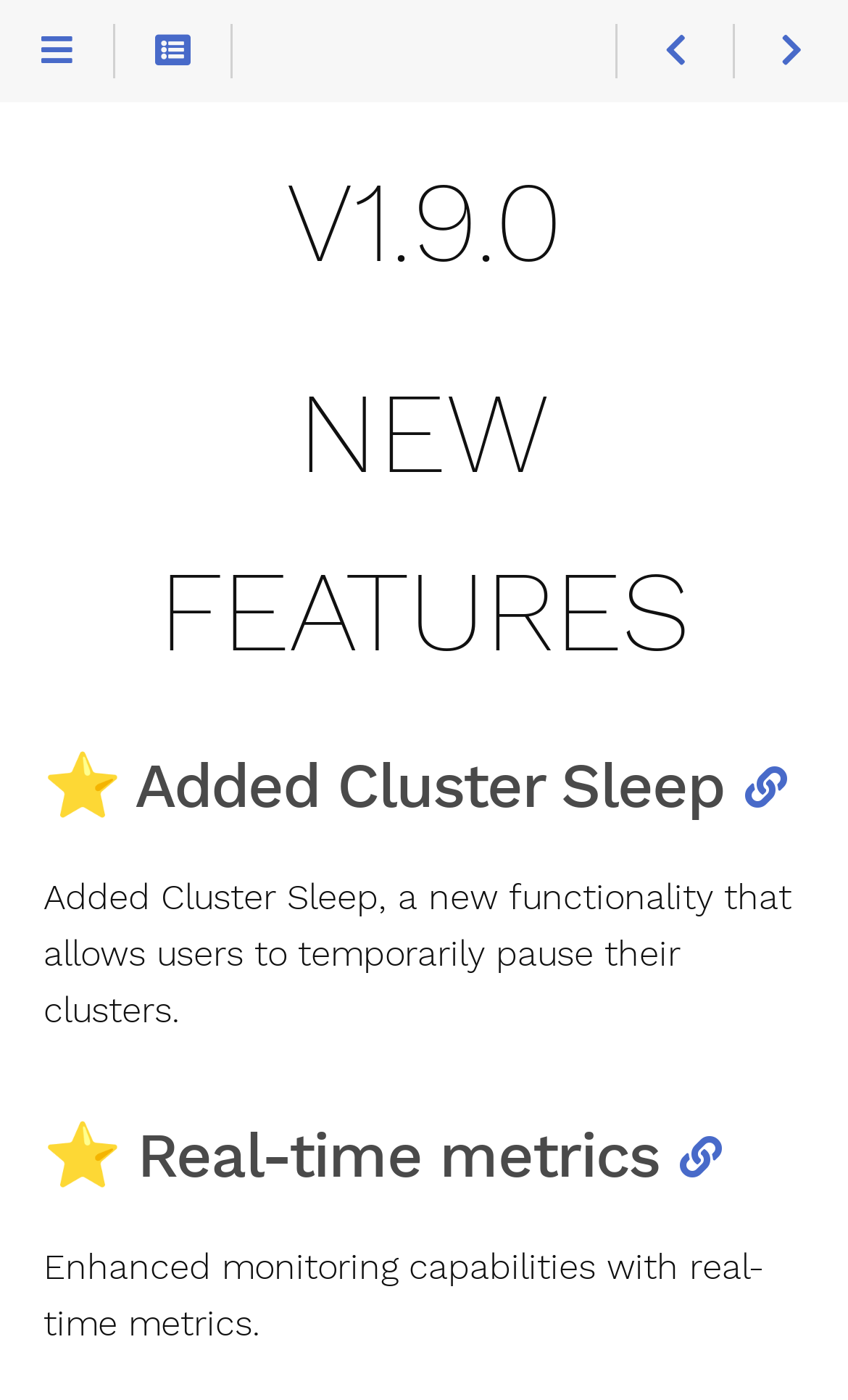What is the purpose of the 'Copy link to clipboard' button?
Please provide a detailed answer to the question.

The 'Copy link to clipboard' button is located next to the 'Added Cluster Sleep' and 'Real-time metrics' headings, which suggests that it is used to copy the link to the corresponding feature or functionality. Therefore, the purpose of the button is to copy the link to the clipboard.